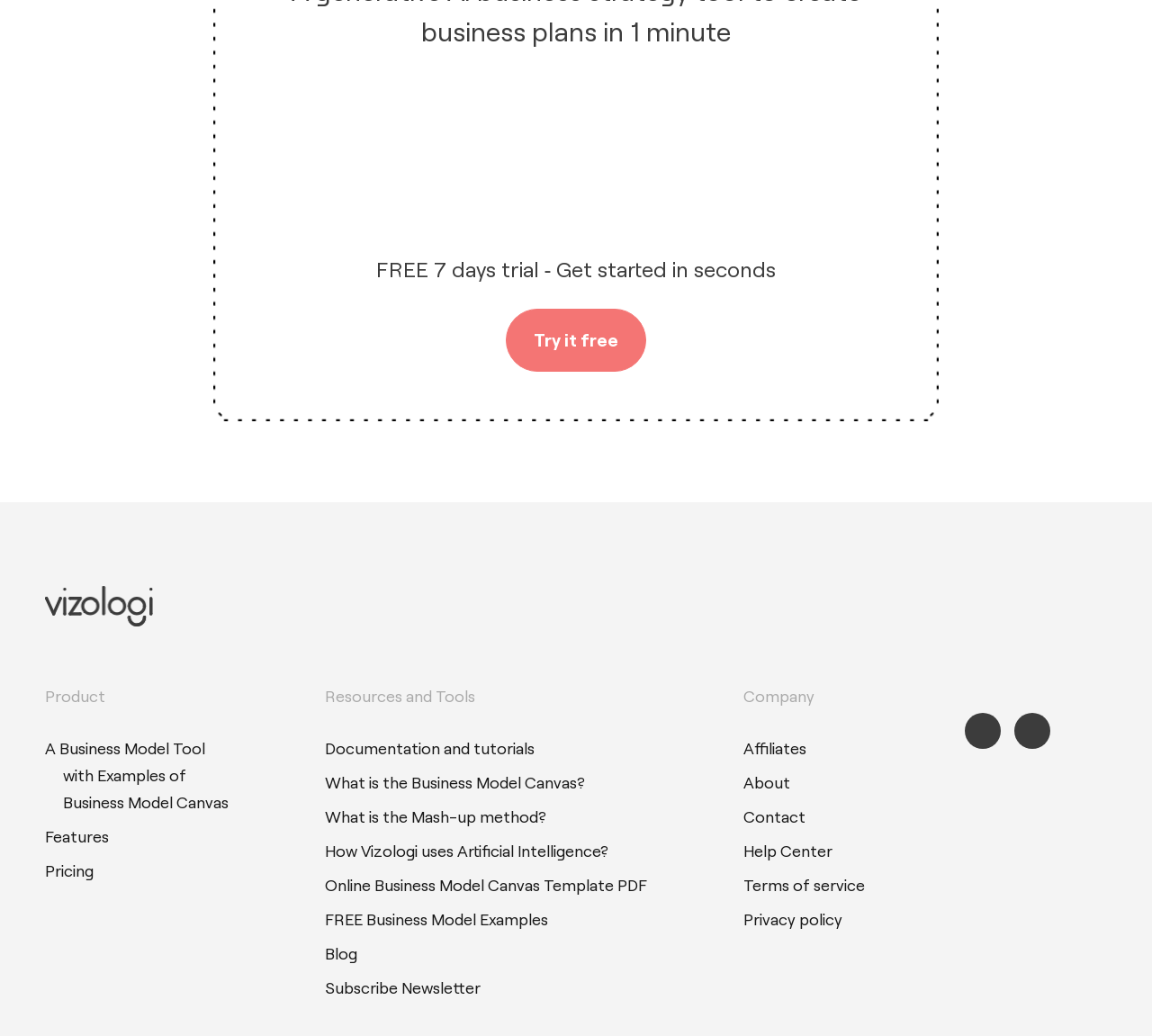Please provide a brief answer to the question using only one word or phrase: 
What is the name of the business model tool?

Vizologi